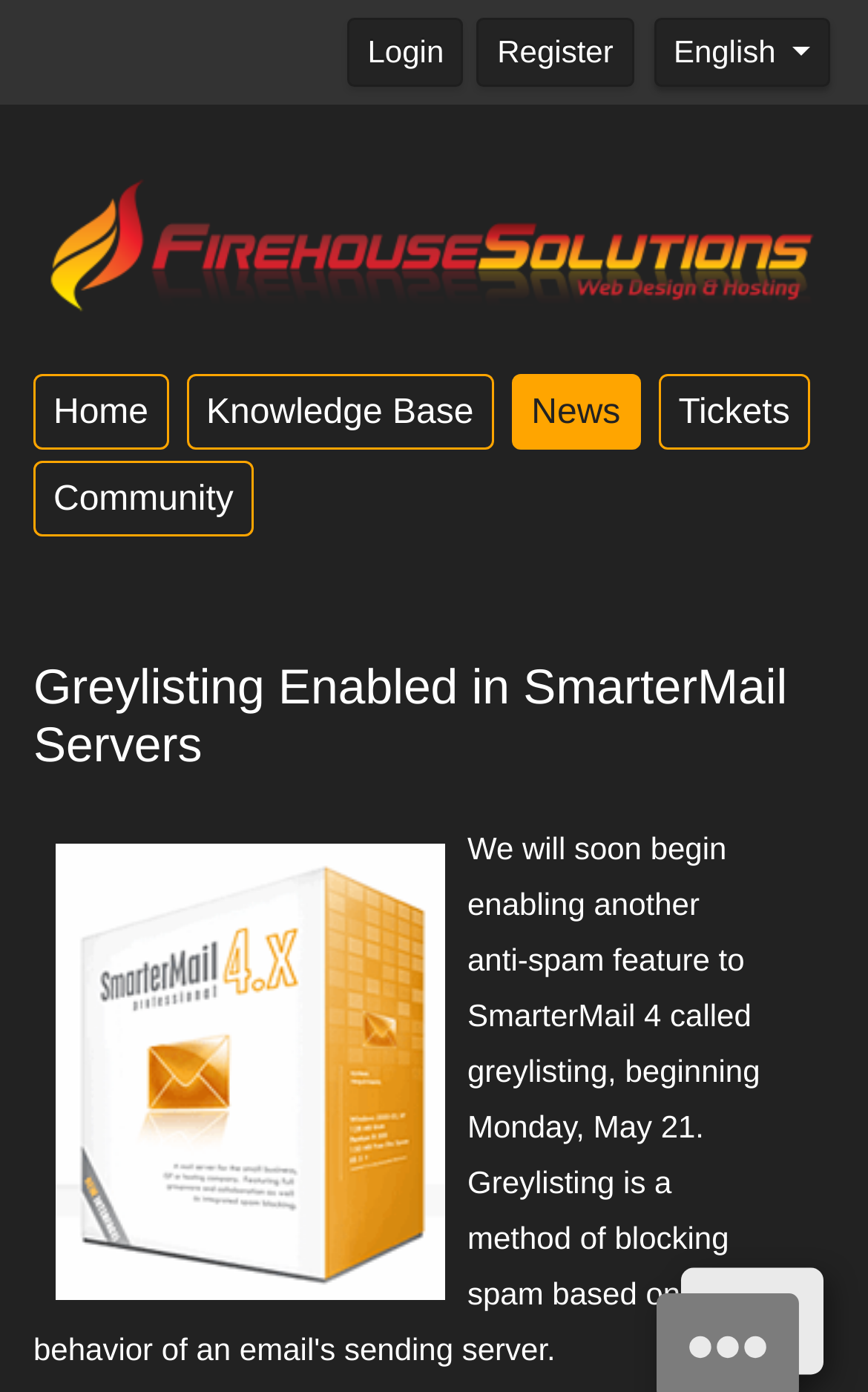Is there a way to contact the company?
Using the information from the image, provide a comprehensive answer to the question.

I found a 'Leave us a message!' element at the bottom of the webpage, which suggests that users can contact the company through a messaging system.